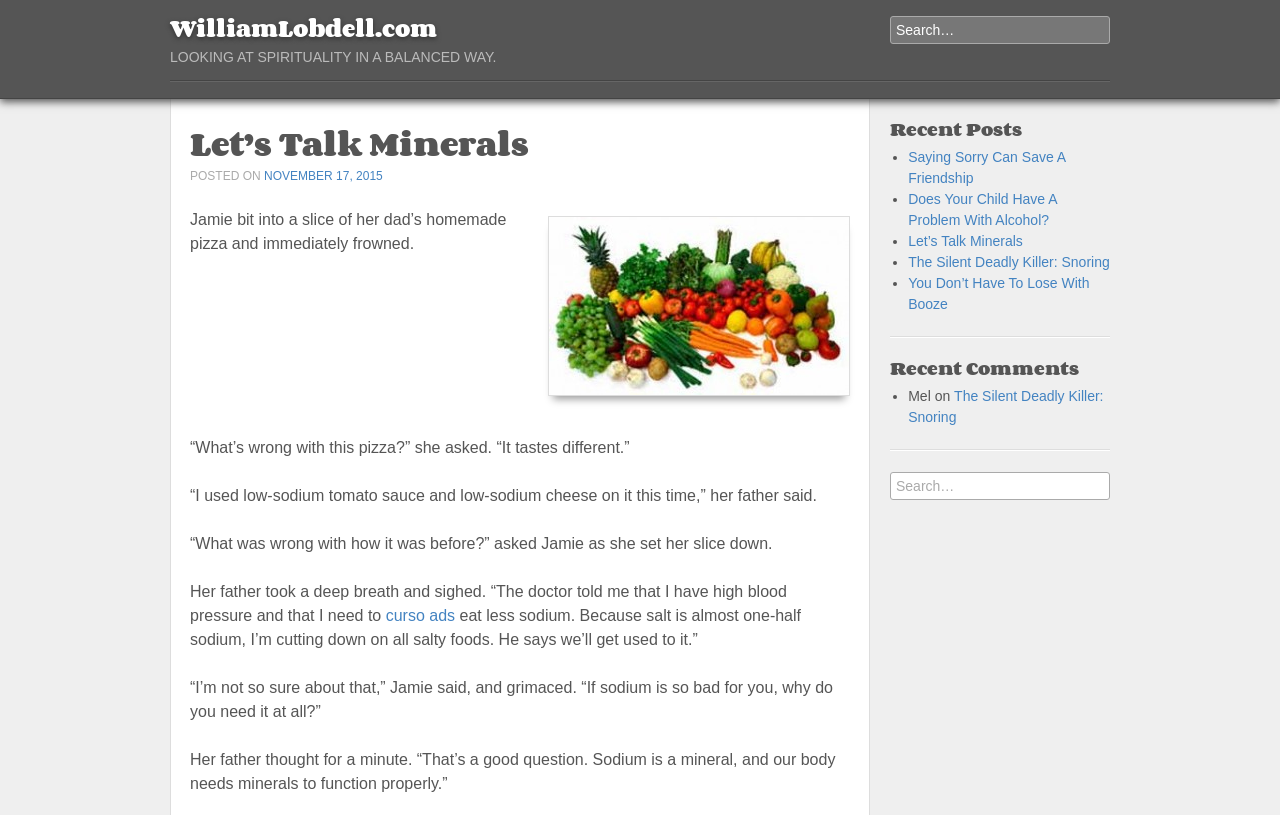Locate the bounding box coordinates of the element that should be clicked to execute the following instruction: "Click on the 'Africa' link".

None